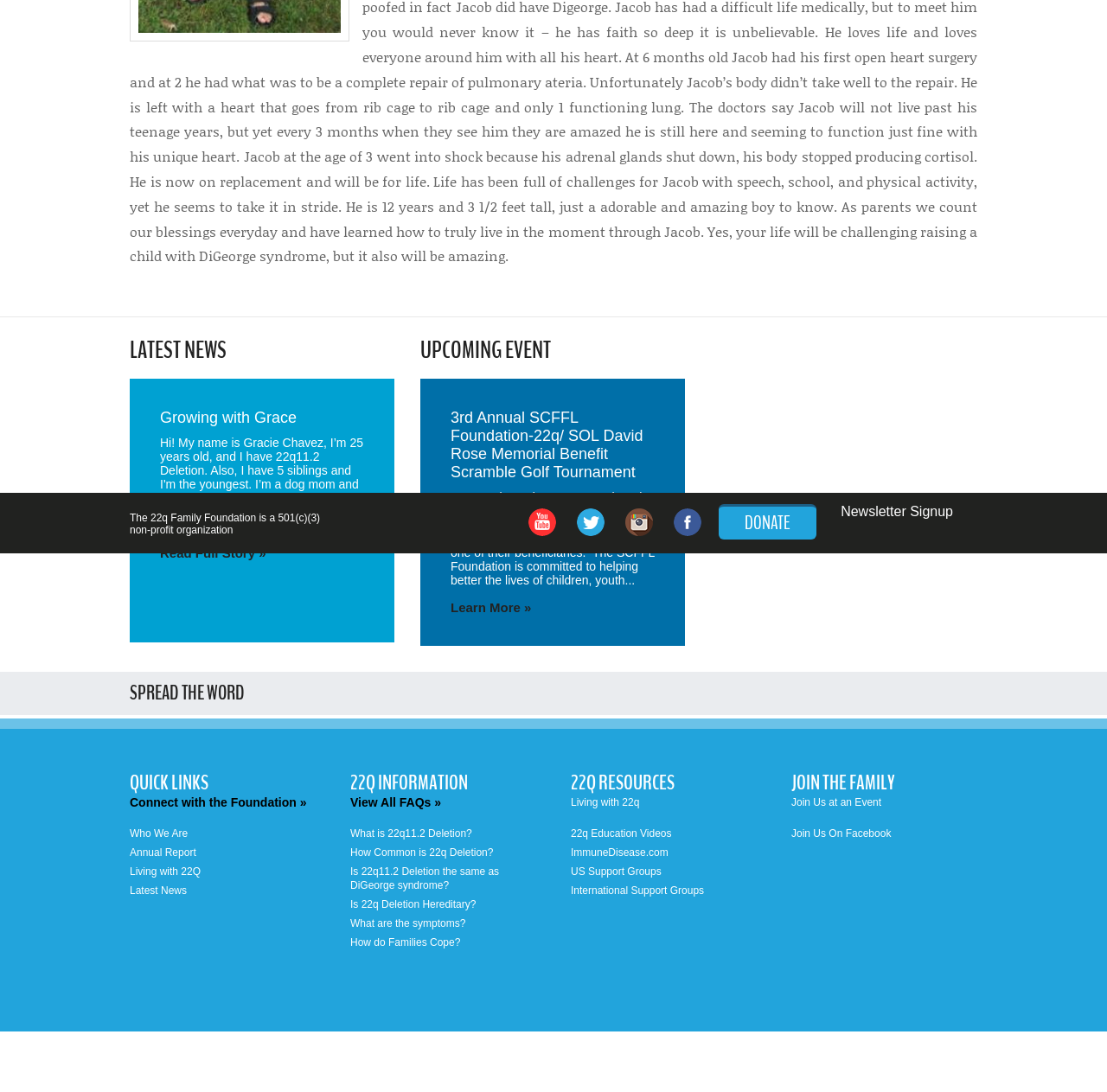Using the webpage screenshot and the element description Newsletter Signup, determine the bounding box coordinates. Specify the coordinates in the format (top-left x, top-left y, bottom-right x, bottom-right y) with values ranging from 0 to 1.

[0.744, 0.454, 0.877, 0.484]